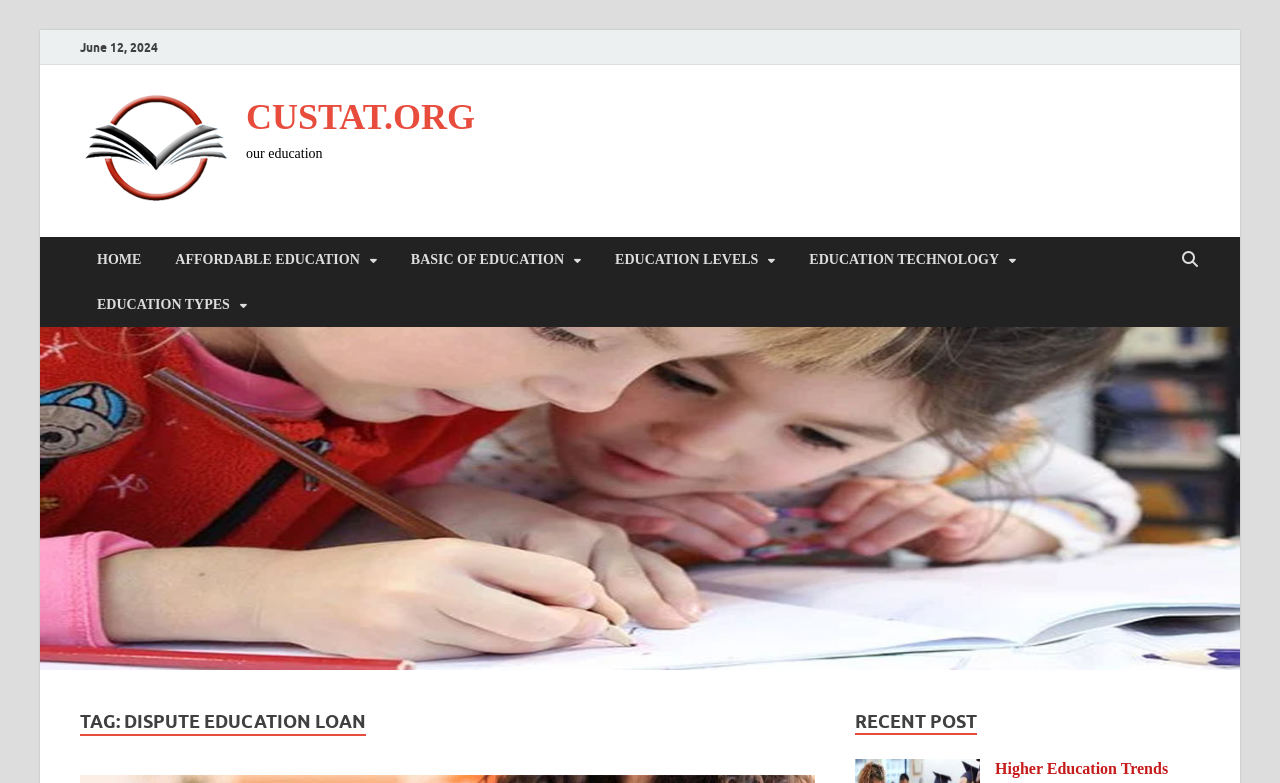For the element described, predict the bounding box coordinates as (top-left x, top-left y, bottom-right x, bottom-right y). All values should be between 0 and 1. Element description: EDUCATION TYPES

[0.062, 0.36, 0.206, 0.418]